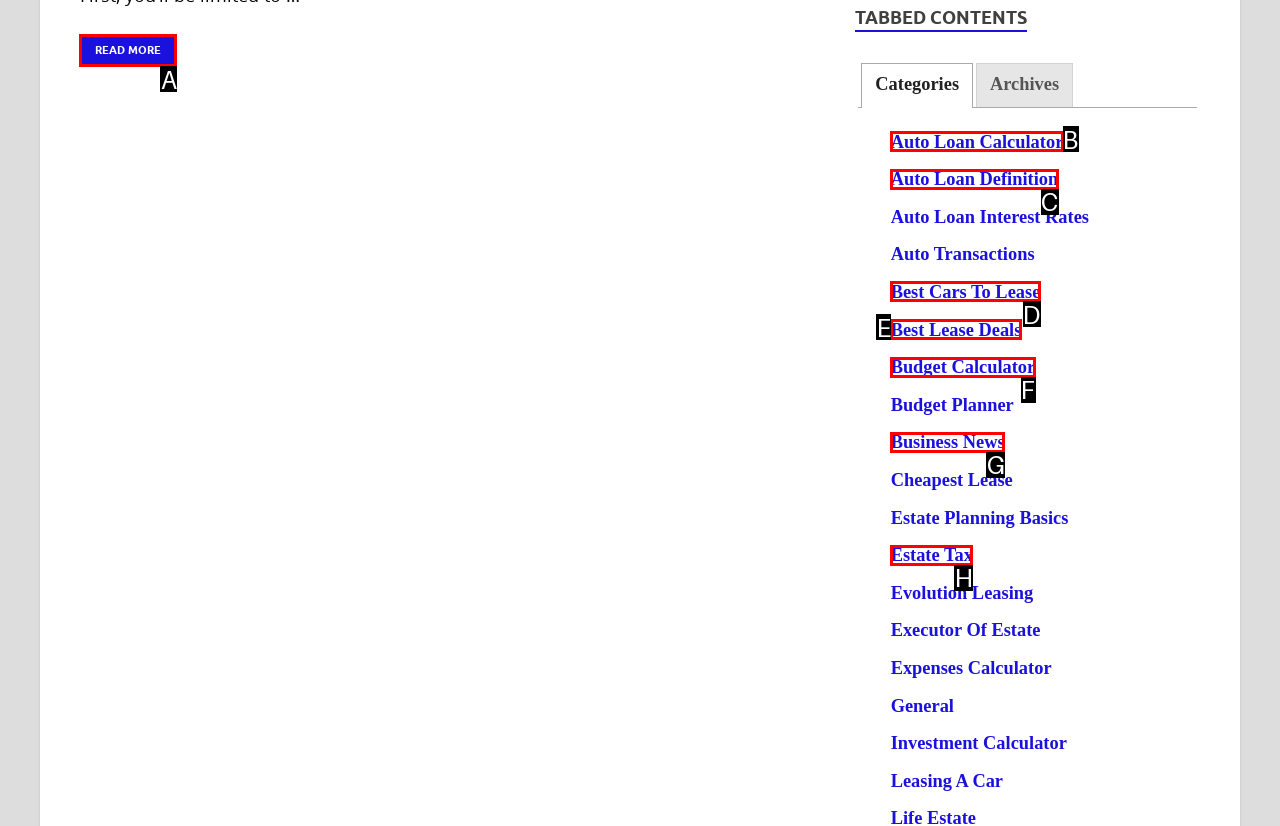Identify the correct UI element to click for the following task: Read more about social security retirement ages Choose the option's letter based on the given choices.

A